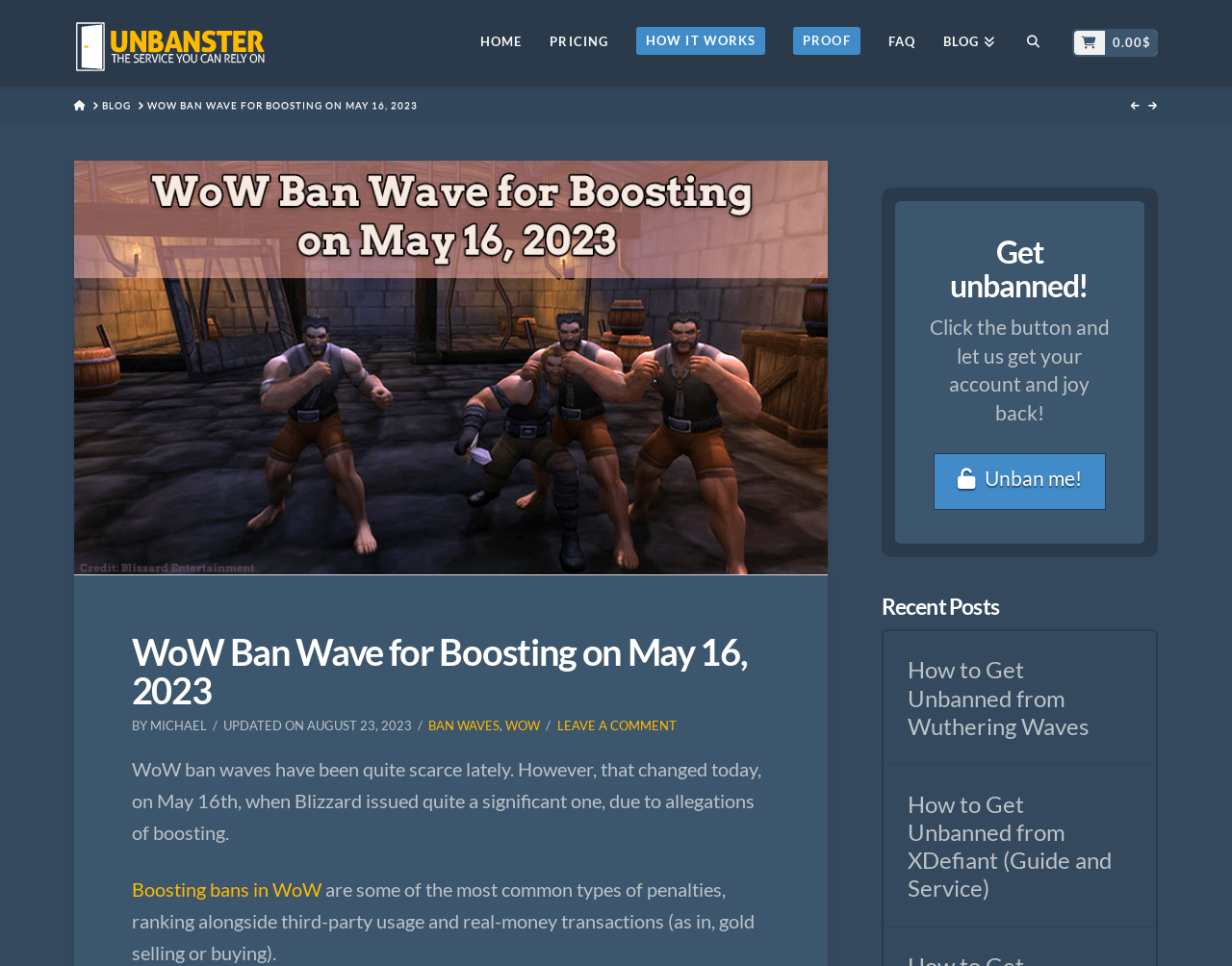Provide the bounding box coordinates of the UI element that matches the description: "Leave a Comment".

[0.452, 0.743, 0.549, 0.759]